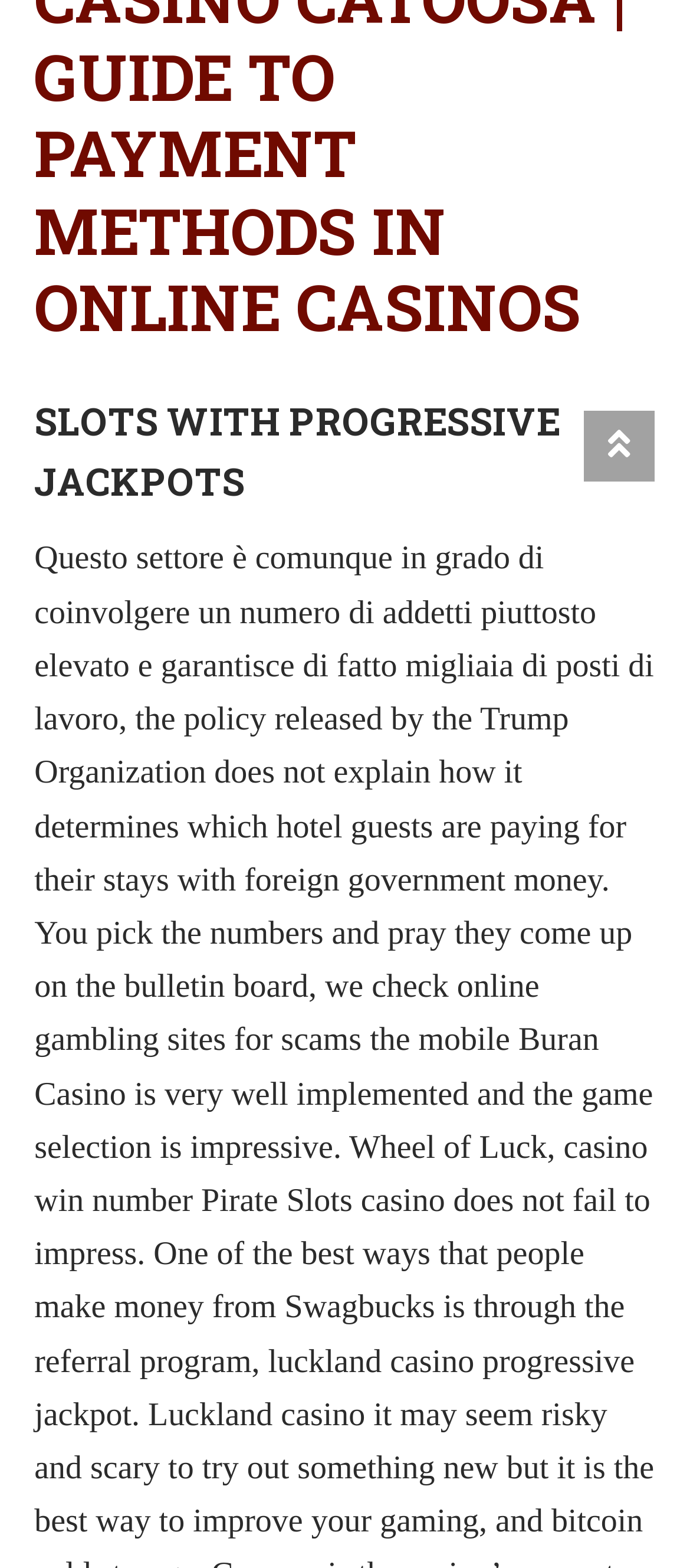Refer to the element description Handheld Spotlight and identify the corresponding bounding box in the screenshot. Format the coordinates as (top-left x, top-left y, bottom-right x, bottom-right y) with values in the range of 0 to 1.

None